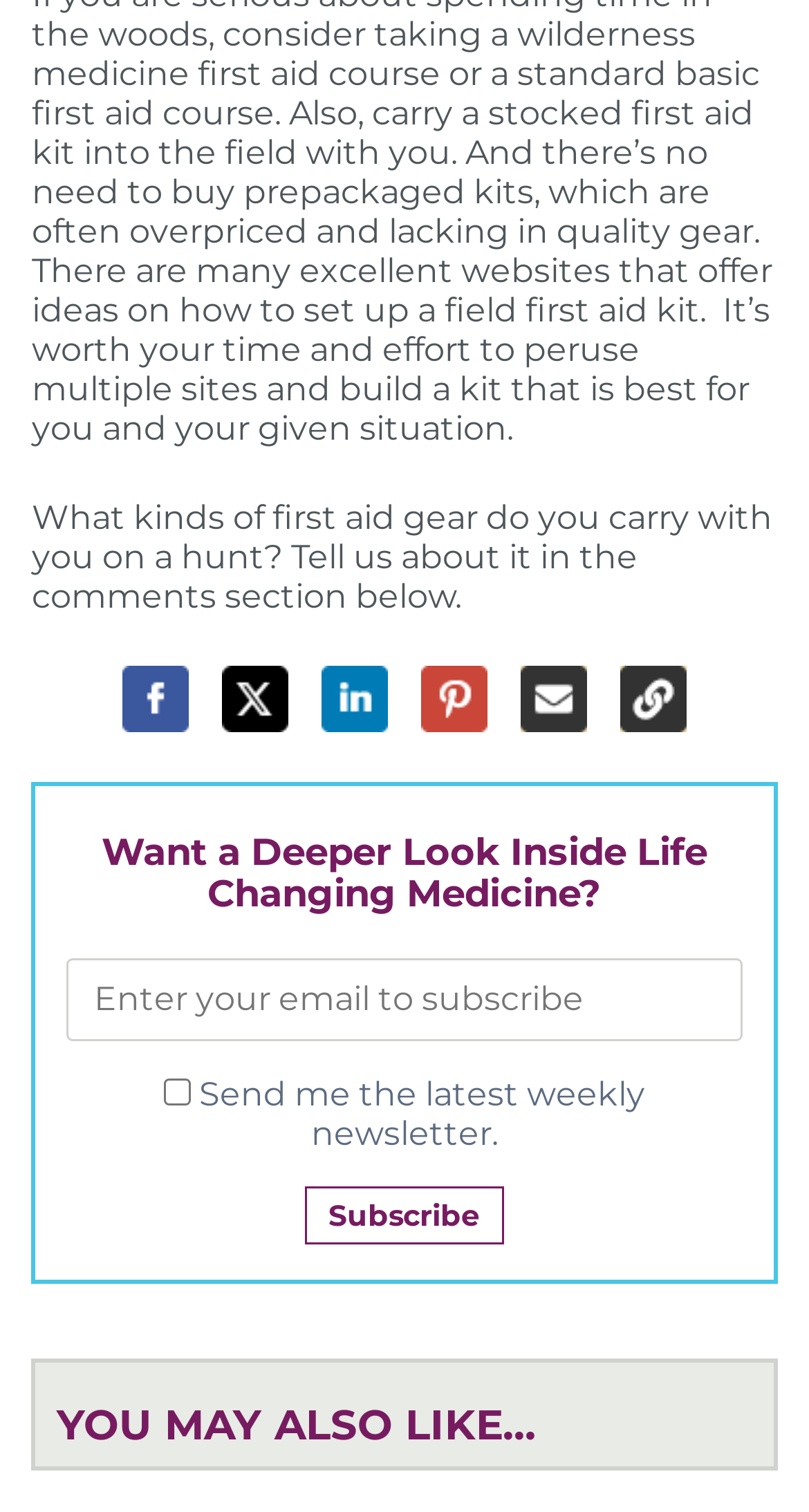What is the checkbox for?
Please answer the question with a detailed and comprehensive explanation.

I noticed a checkbox with a label 'Send me the latest weekly newsletter.' This implies that users can opt-in to receive a weekly newsletter by checking this box.